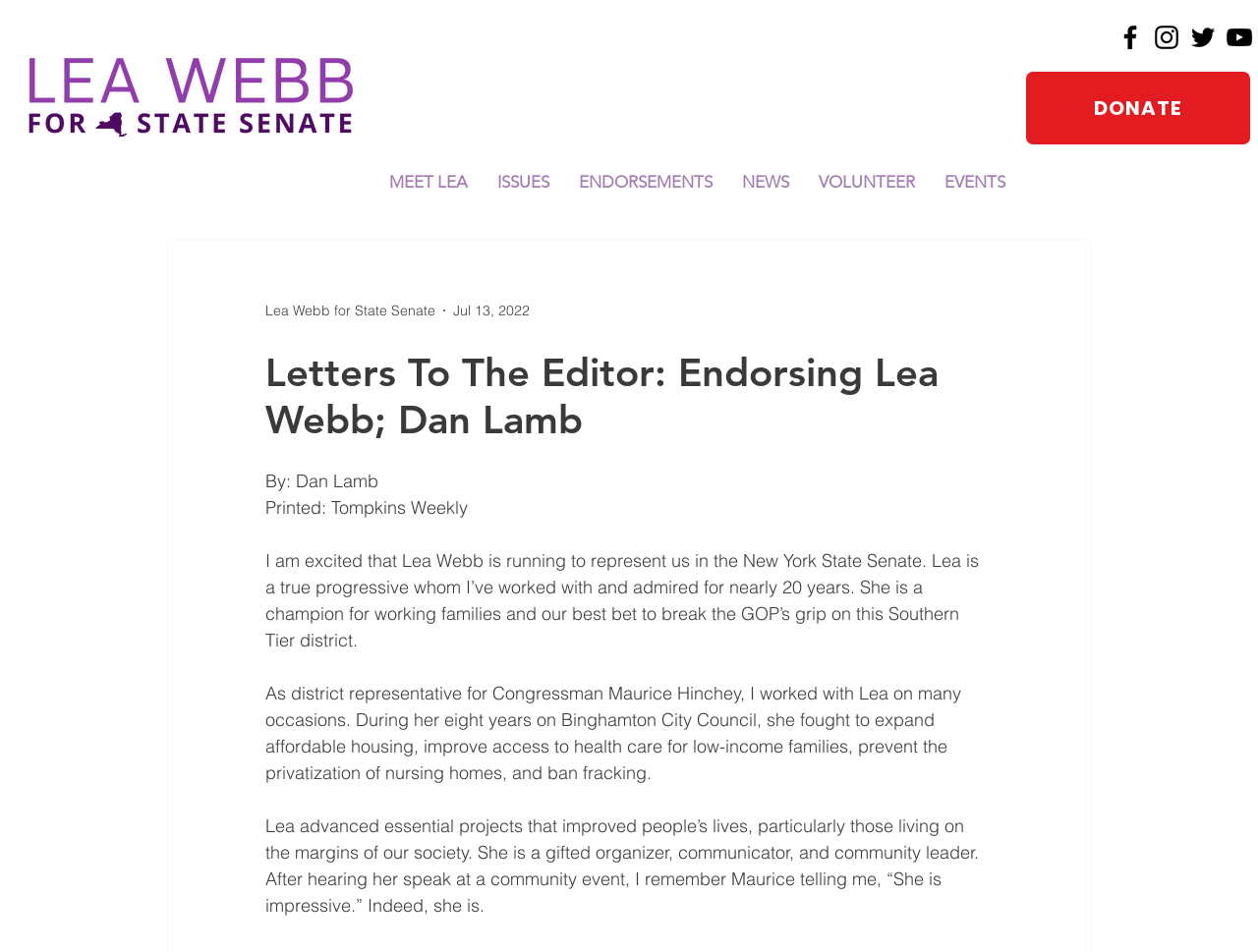Please provide a brief answer to the following inquiry using a single word or phrase:
What is the name of the congressman Lea Webb worked with?

Maurice Hinchey